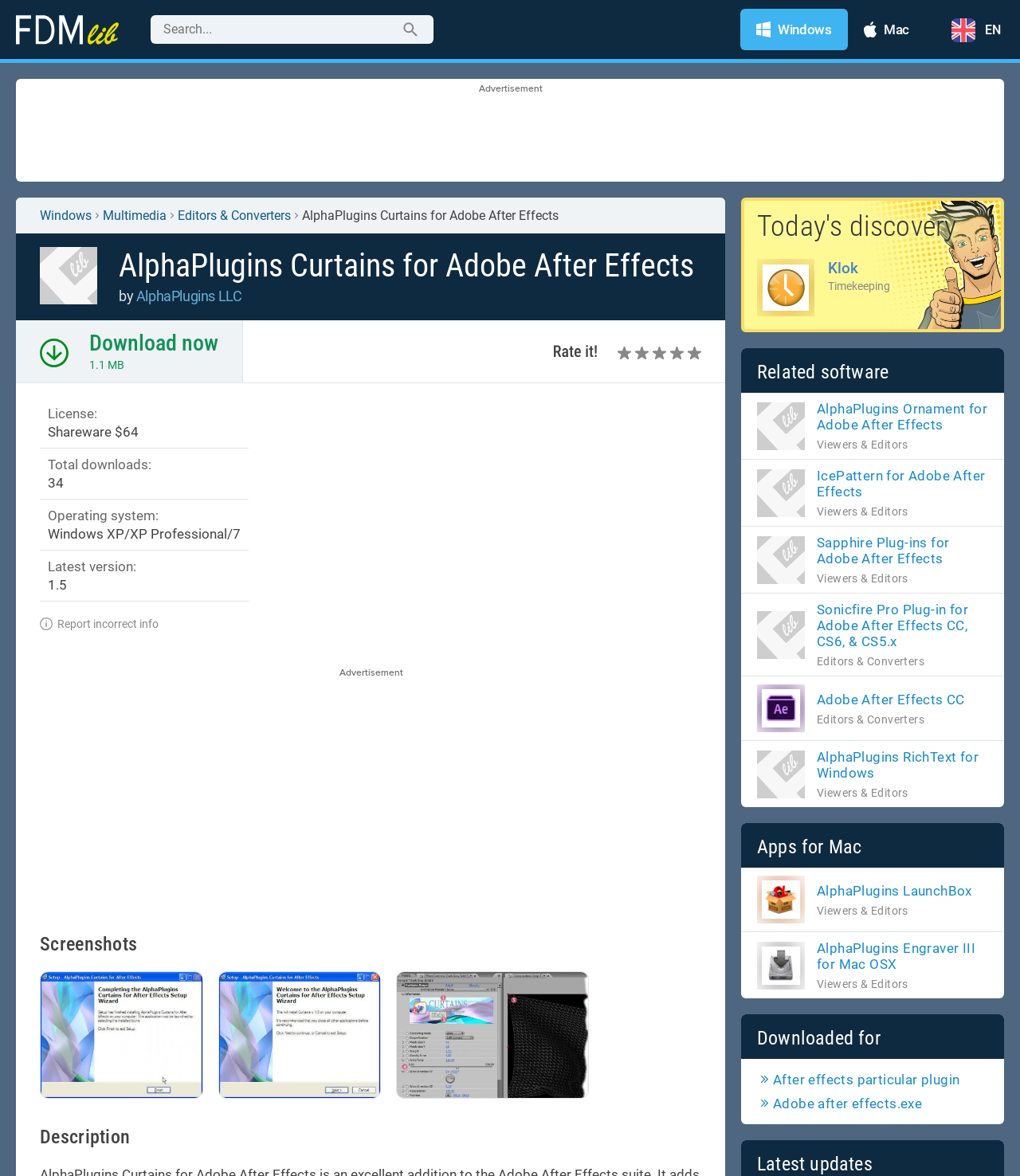Determine the bounding box coordinates of the area to click in order to meet this instruction: "Search for something".

[0.148, 0.013, 0.425, 0.037]